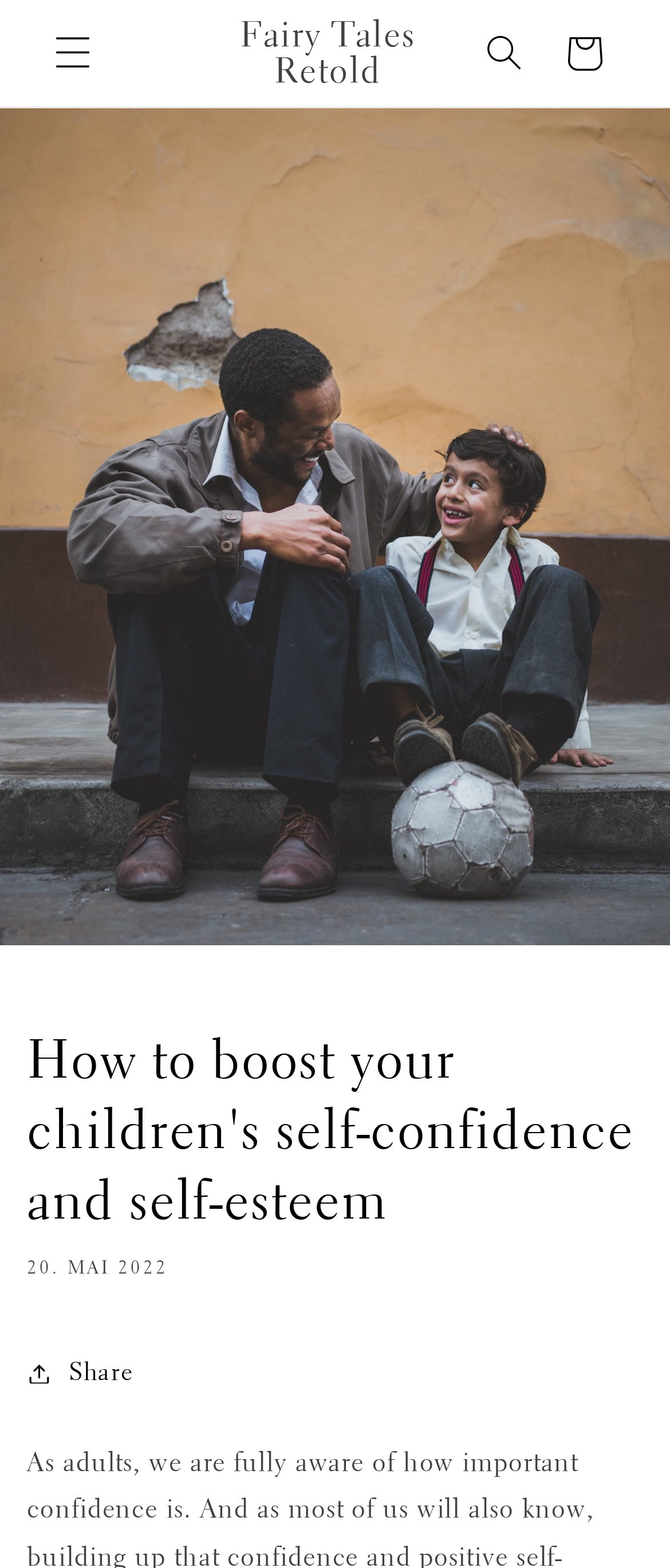What is the position of the image on the webpage?
Please use the image to deliver a detailed and complete answer.

I determined the position of the image on the webpage by comparing the y1 and y2 coordinates of the image element with other elements, and found that the image is at the top of the webpage.